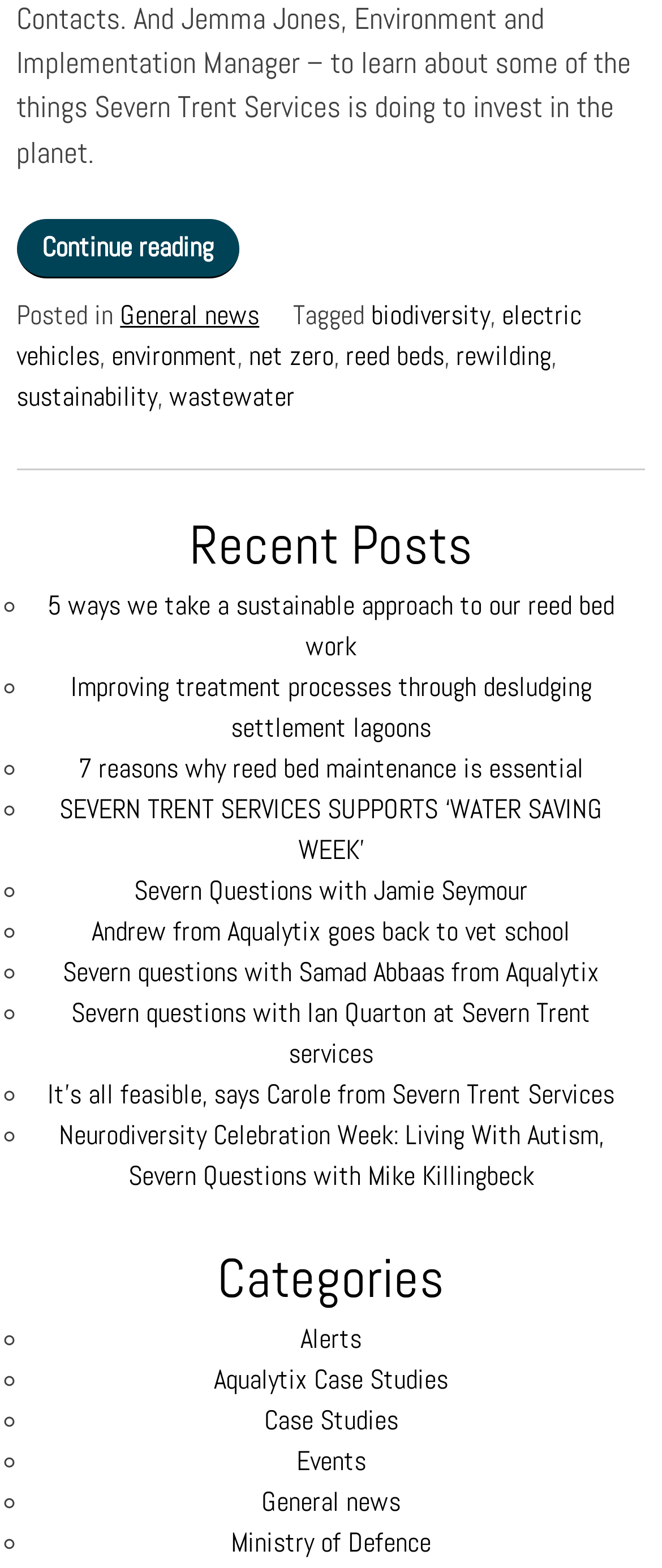Identify the bounding box coordinates of the specific part of the webpage to click to complete this instruction: "View recent posts".

[0.05, 0.322, 0.95, 0.374]